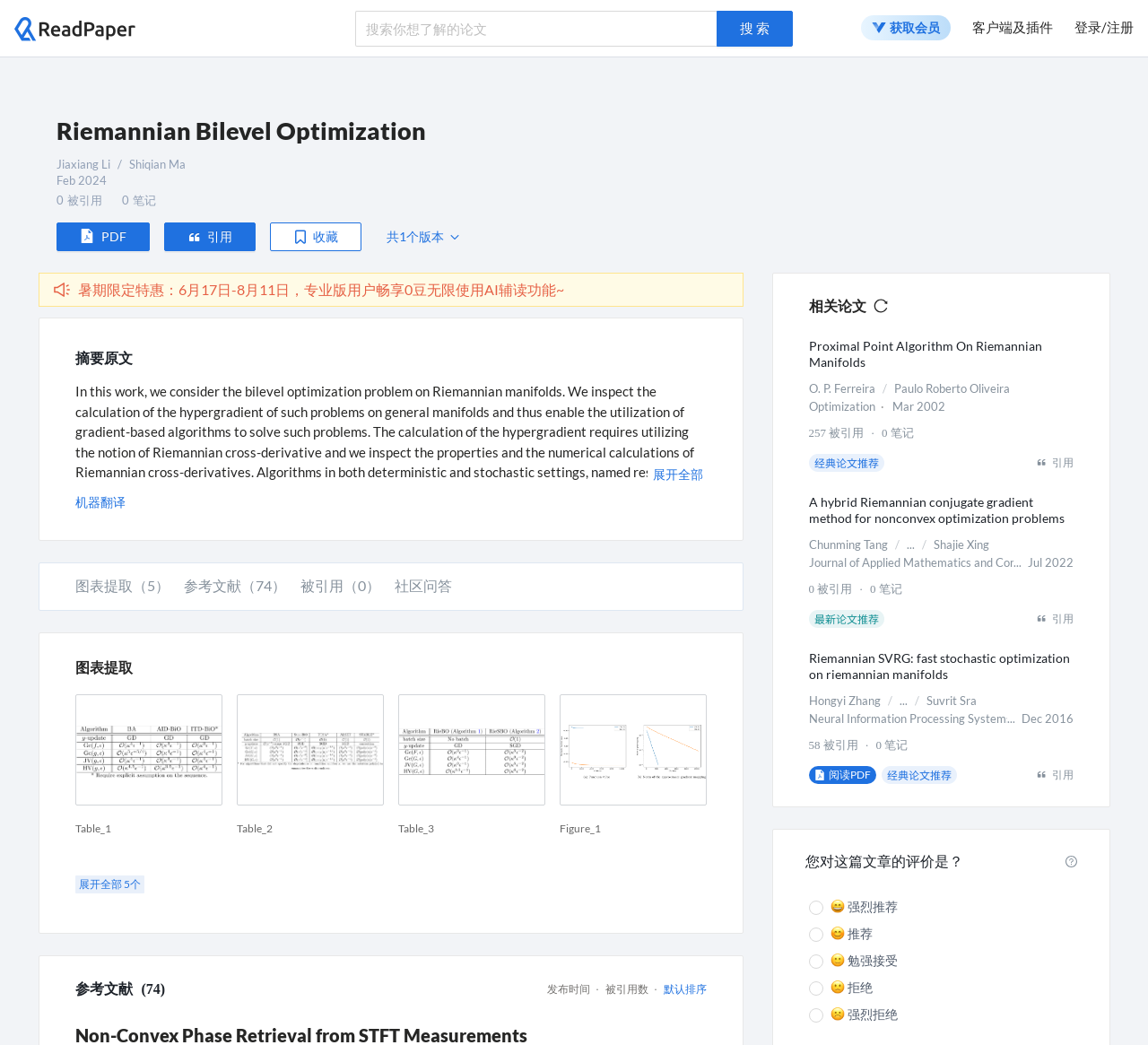Identify the bounding box coordinates for the UI element mentioned here: "parent_node: 搜 索 placeholder="搜索你想了解的论文"". Provide the coordinates as four float values between 0 and 1, i.e., [left, top, right, bottom].

[0.309, 0.01, 0.624, 0.044]